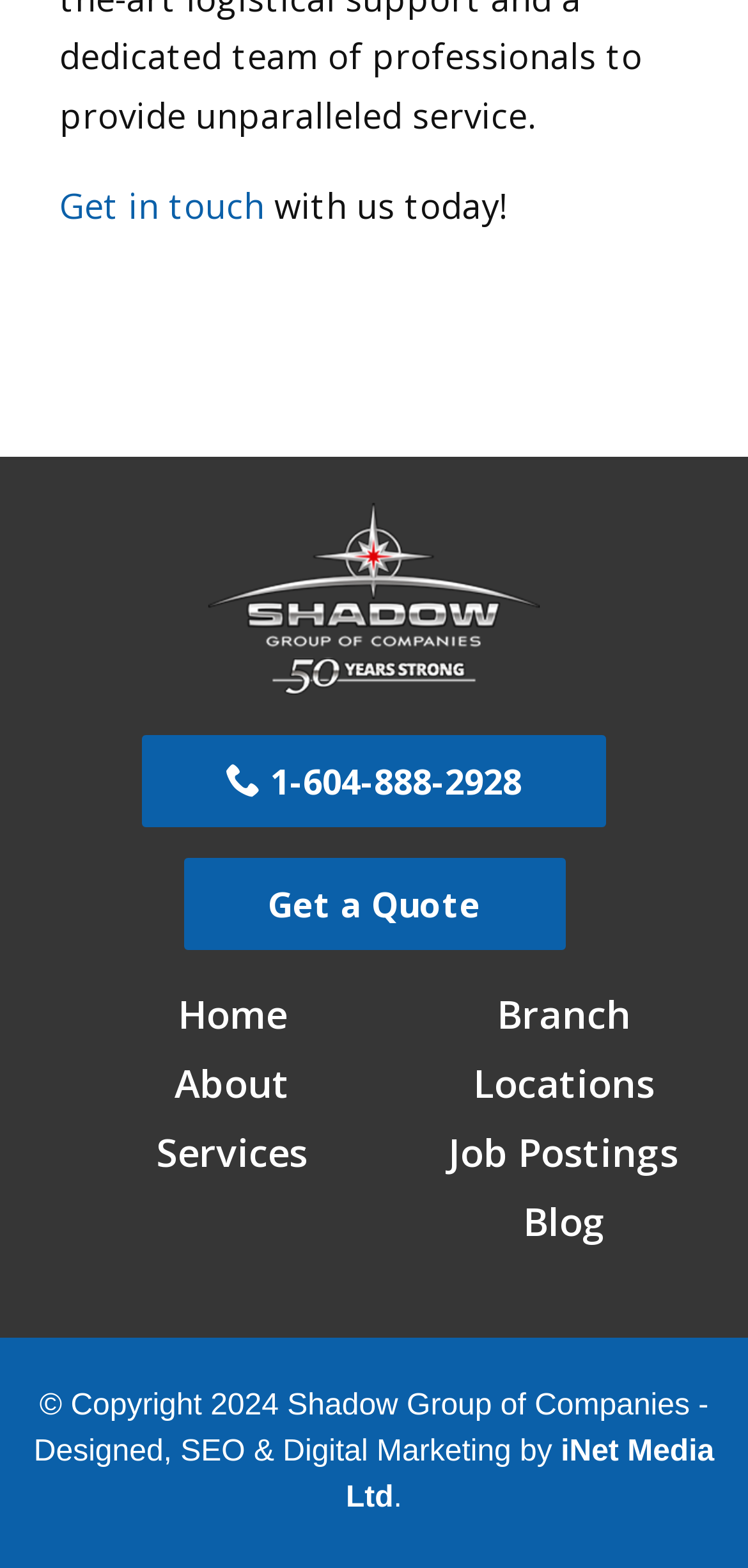Specify the bounding box coordinates of the element's area that should be clicked to execute the given instruction: "Get a quote". The coordinates should be four float numbers between 0 and 1, i.e., [left, top, right, bottom].

[0.245, 0.547, 0.755, 0.606]